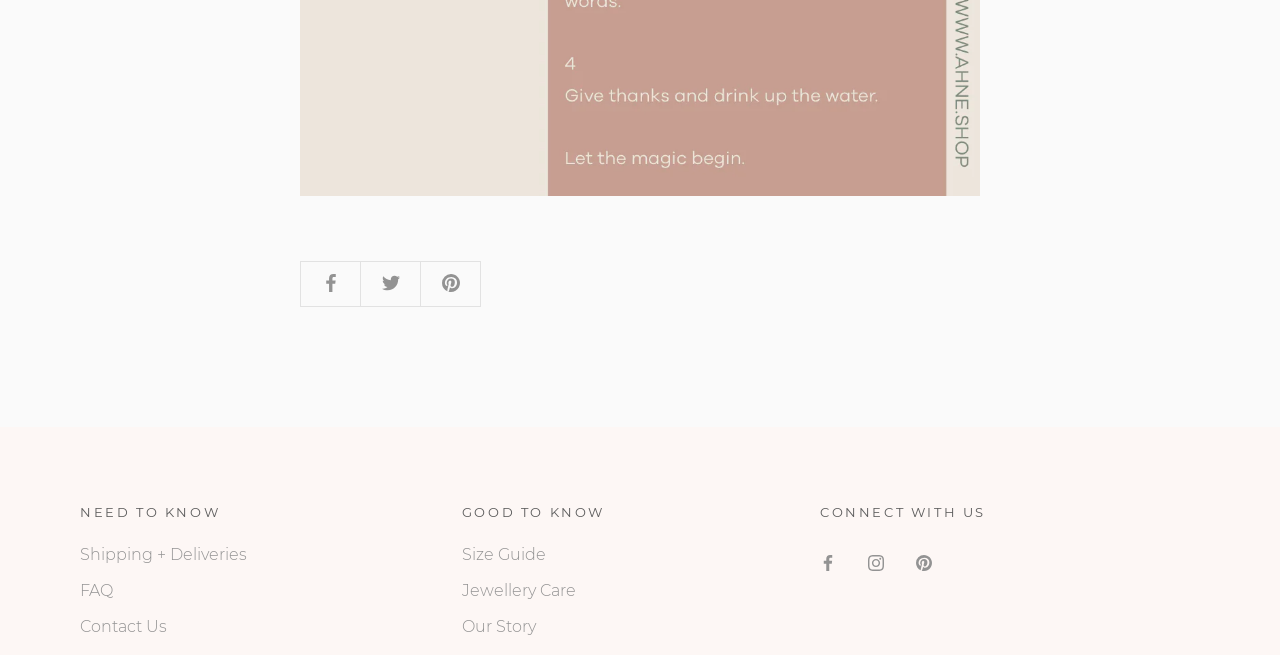Find the bounding box of the web element that fits this description: "Contact Us".

[0.062, 0.939, 0.193, 0.976]